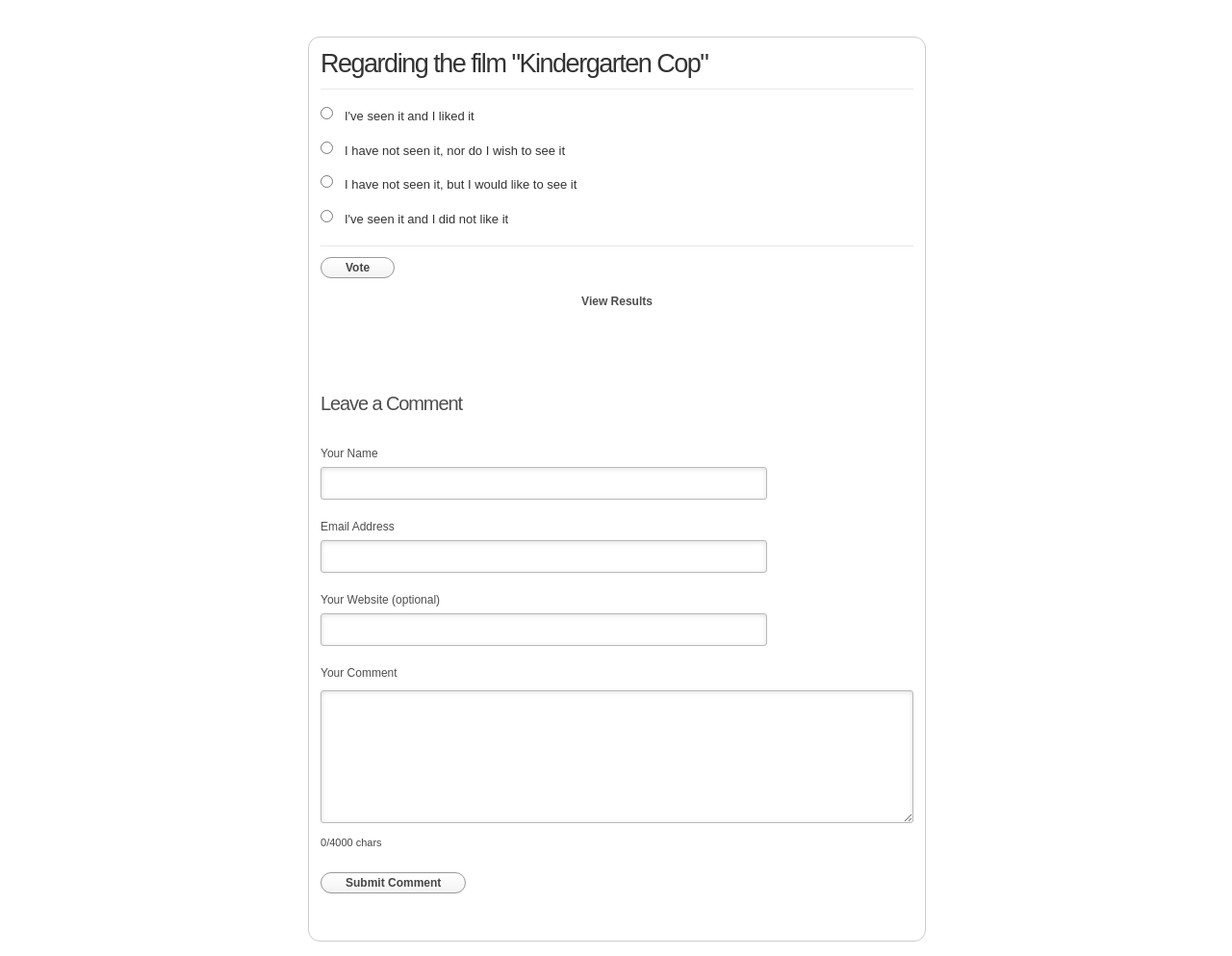What is the character limit for the comment?
From the image, respond with a single word or phrase.

4000 chars